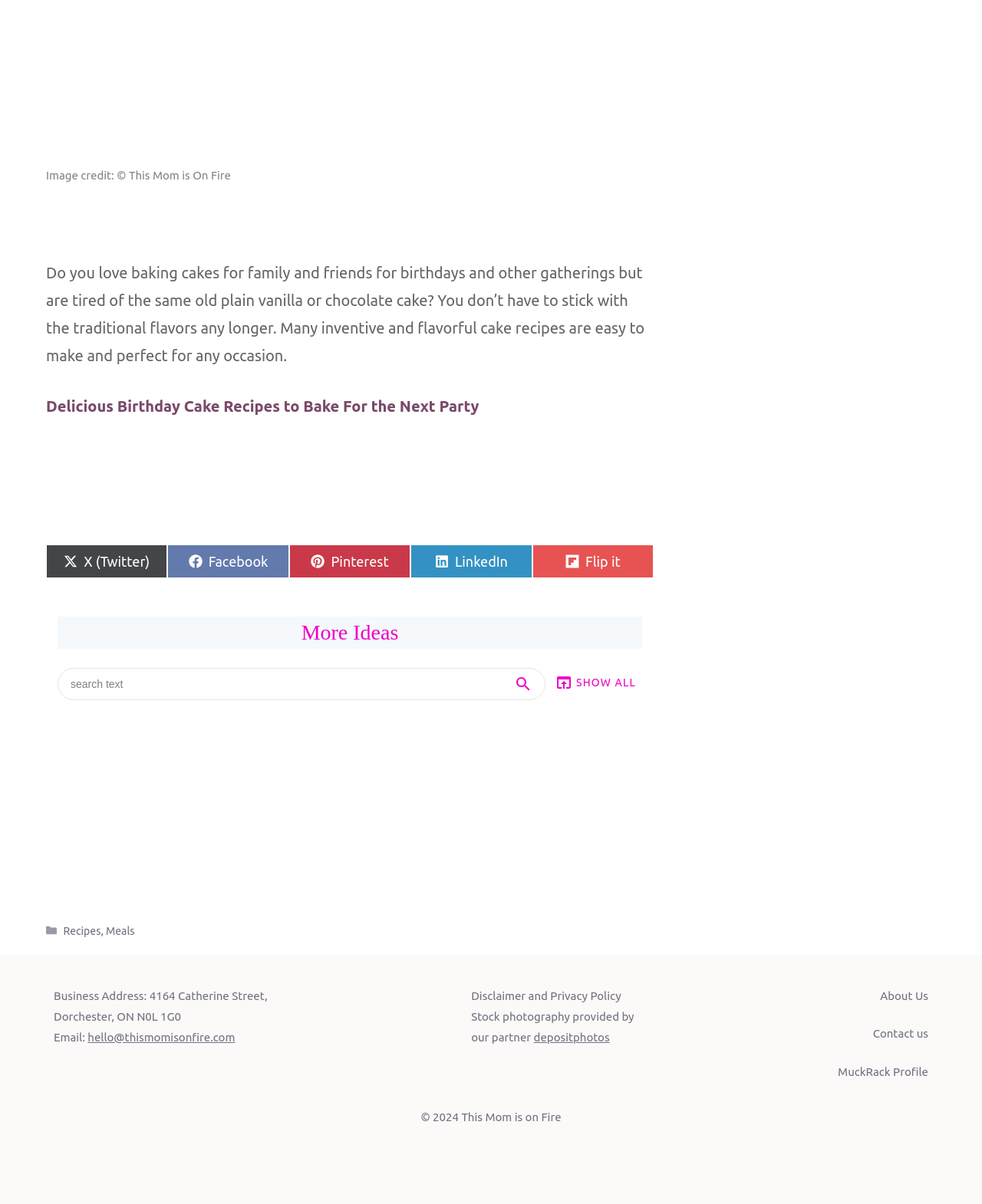Identify the bounding box coordinates of the clickable region required to complete the instruction: "Download video file". The coordinates should be given as four float numbers within the range of 0 and 1, i.e., [left, top, right, bottom].

None